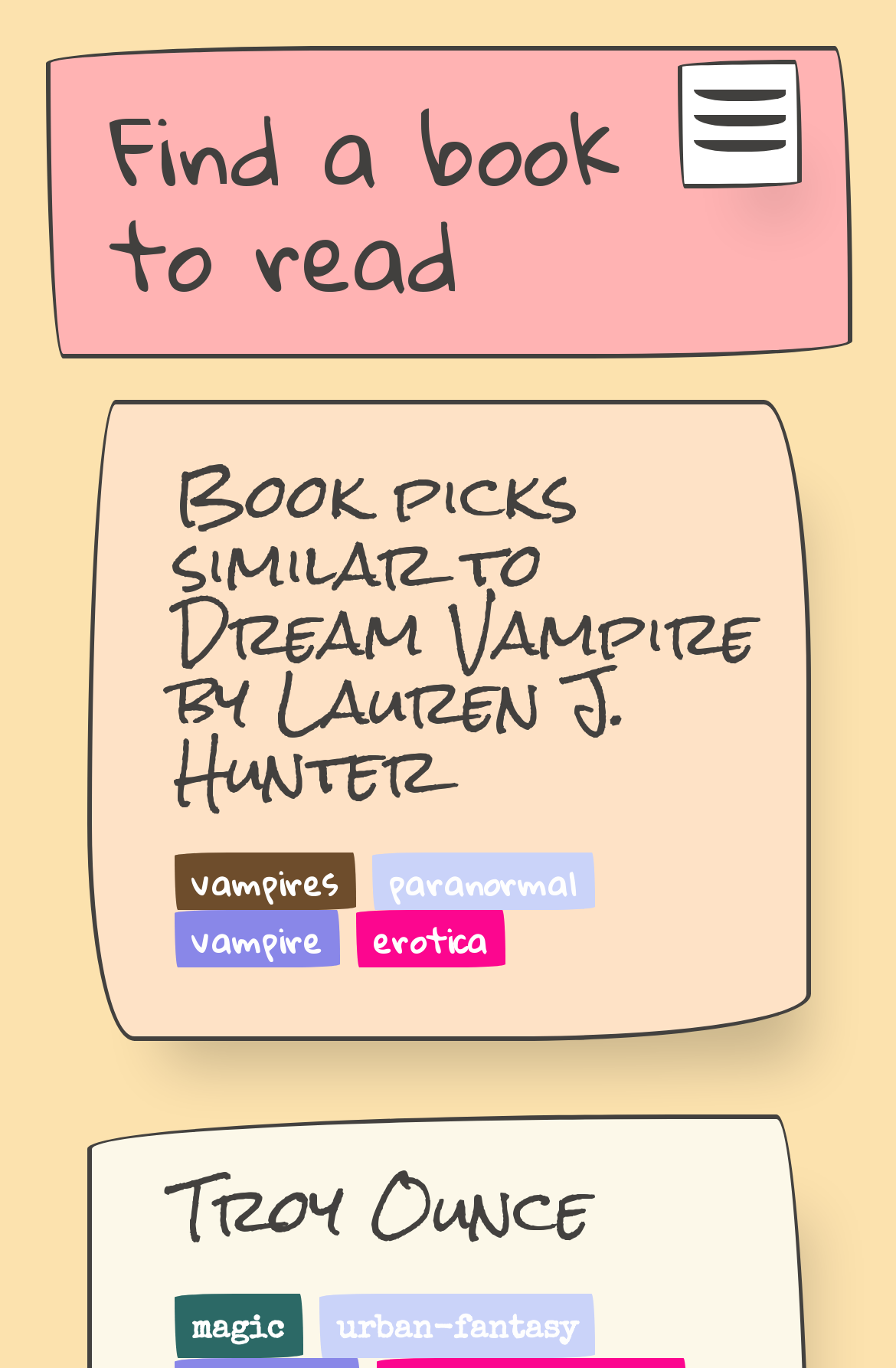What is the theme of the recommended book 'Troy Ounce'?
Please provide a single word or phrase in response based on the screenshot.

magic